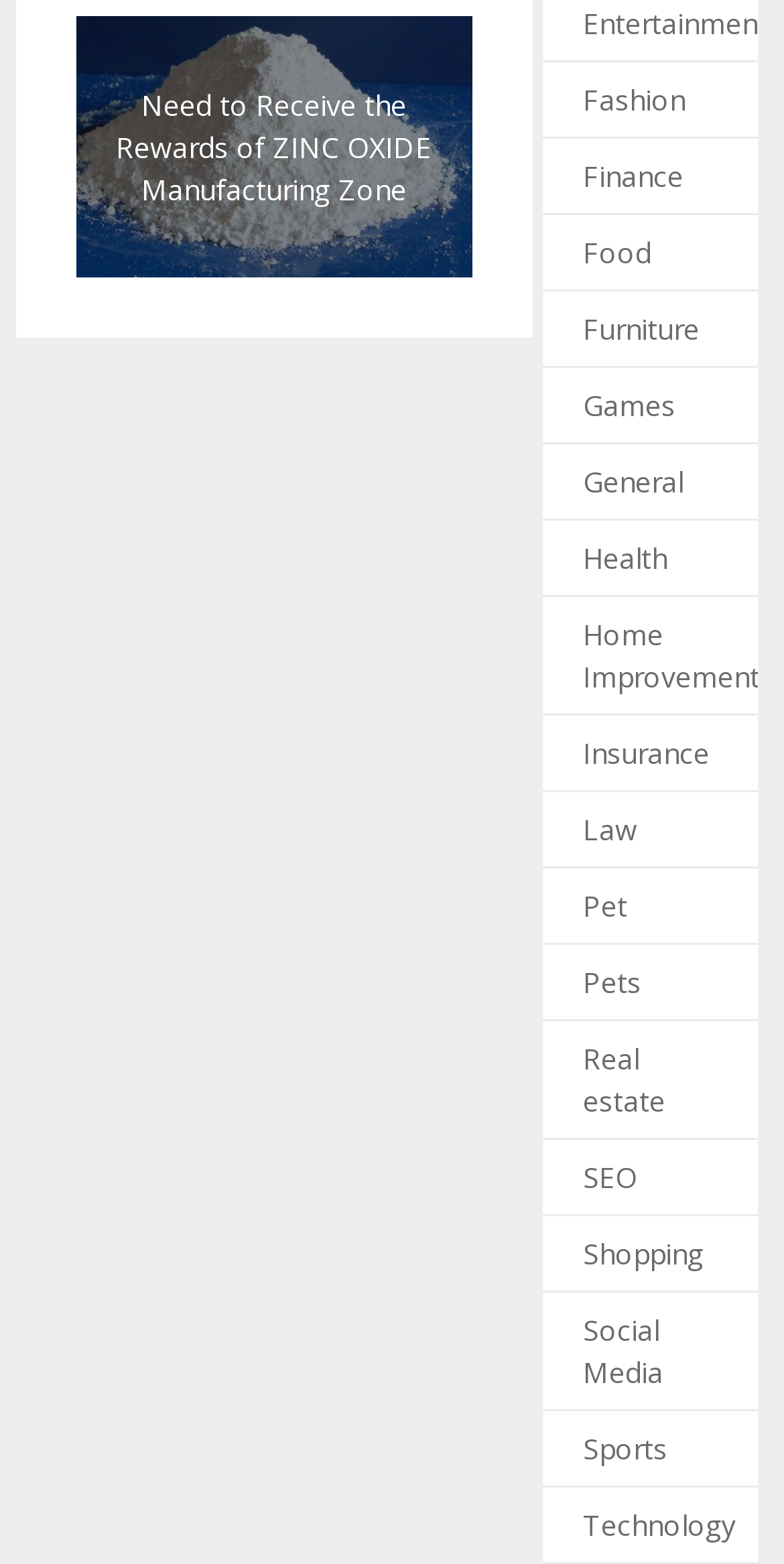Please identify the bounding box coordinates of the area that needs to be clicked to fulfill the following instruction: "Listen on iTunes."

None